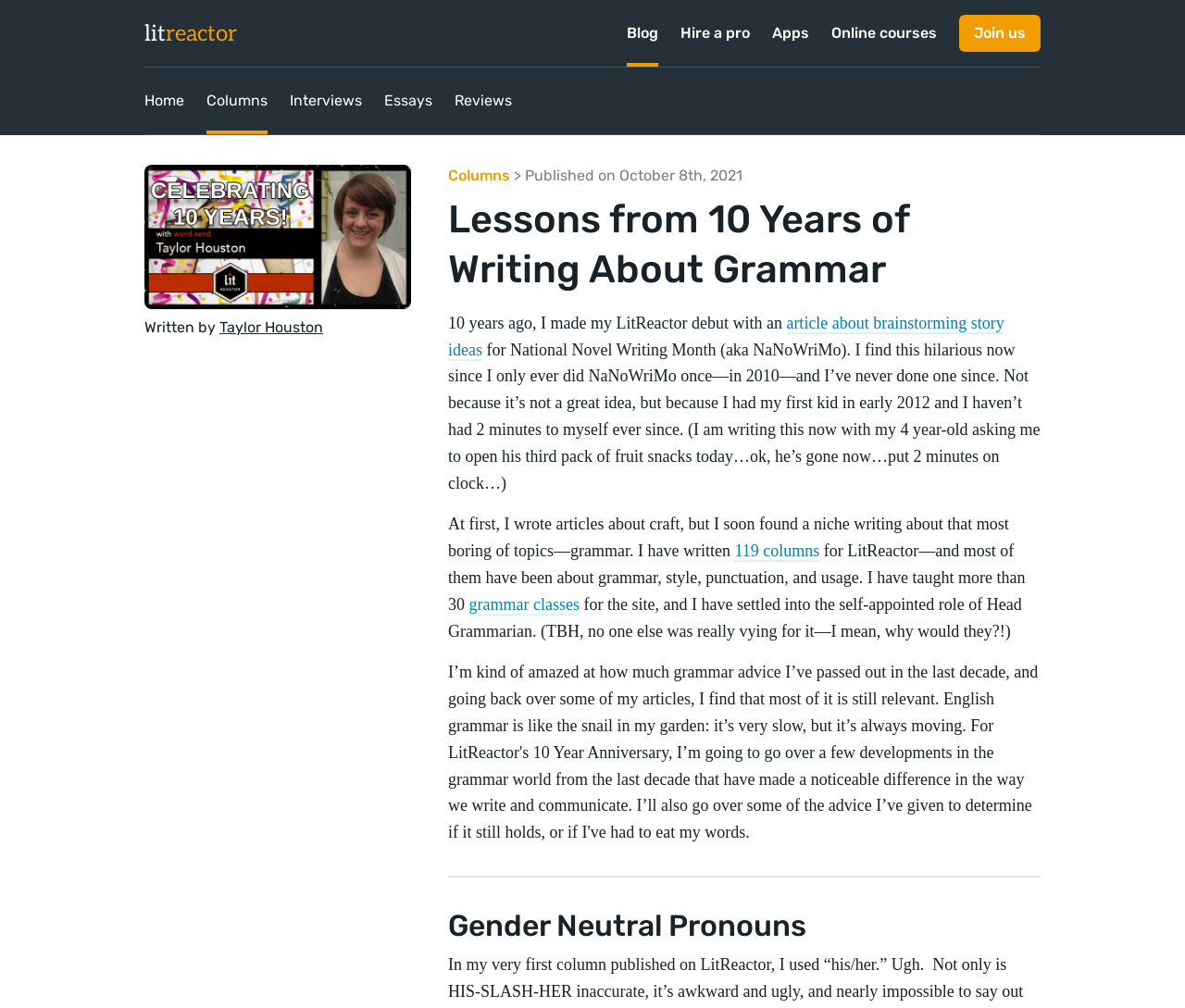Identify the bounding box of the HTML element described here: "Hire a pro". Provide the coordinates as four float numbers between 0 and 1: [left, top, right, bottom].

[0.574, 0.0, 0.633, 0.066]